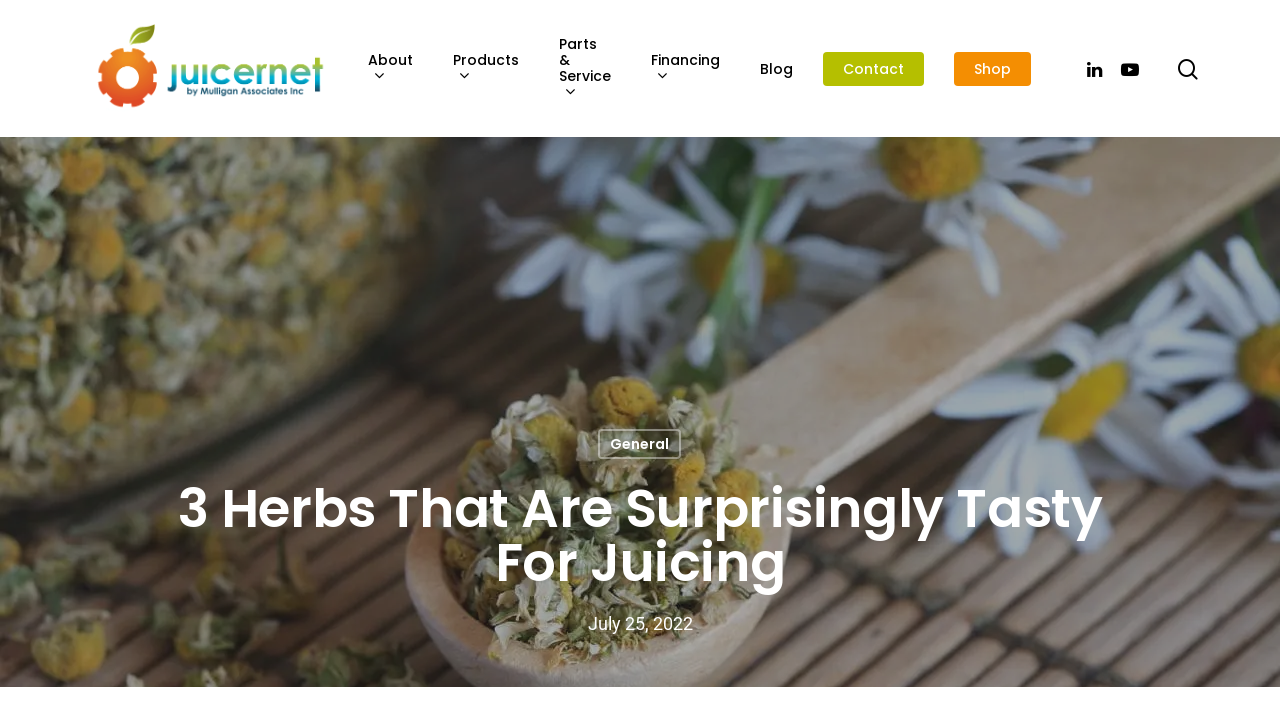Locate the bounding box coordinates of the area that needs to be clicked to fulfill the following instruction: "Read the blog". The coordinates should be in the format of four float numbers between 0 and 1, namely [left, top, right, bottom].

[0.582, 0.083, 0.632, 0.105]